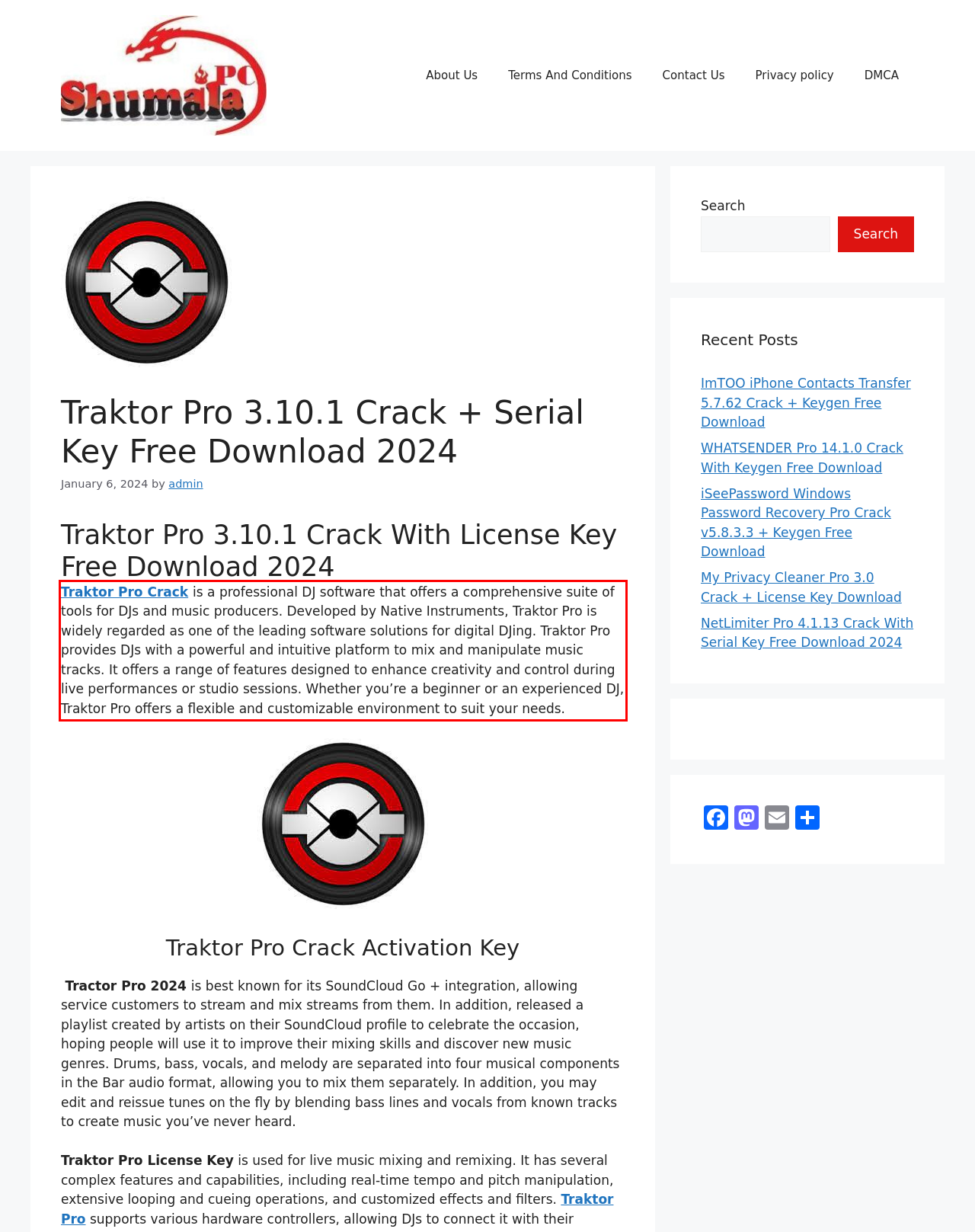Analyze the webpage screenshot and use OCR to recognize the text content in the red bounding box.

Traktor Pro Crack is a professional DJ software that offers a comprehensive suite of tools for DJs and music producers. Developed by Native Instruments, Traktor Pro is widely regarded as one of the leading software solutions for digital DJing. Traktor Pro provides DJs with a powerful and intuitive platform to mix and manipulate music tracks. It offers a range of features designed to enhance creativity and control during live performances or studio sessions. Whether you’re a beginner or an experienced DJ, Traktor Pro offers a flexible and customizable environment to suit your needs.